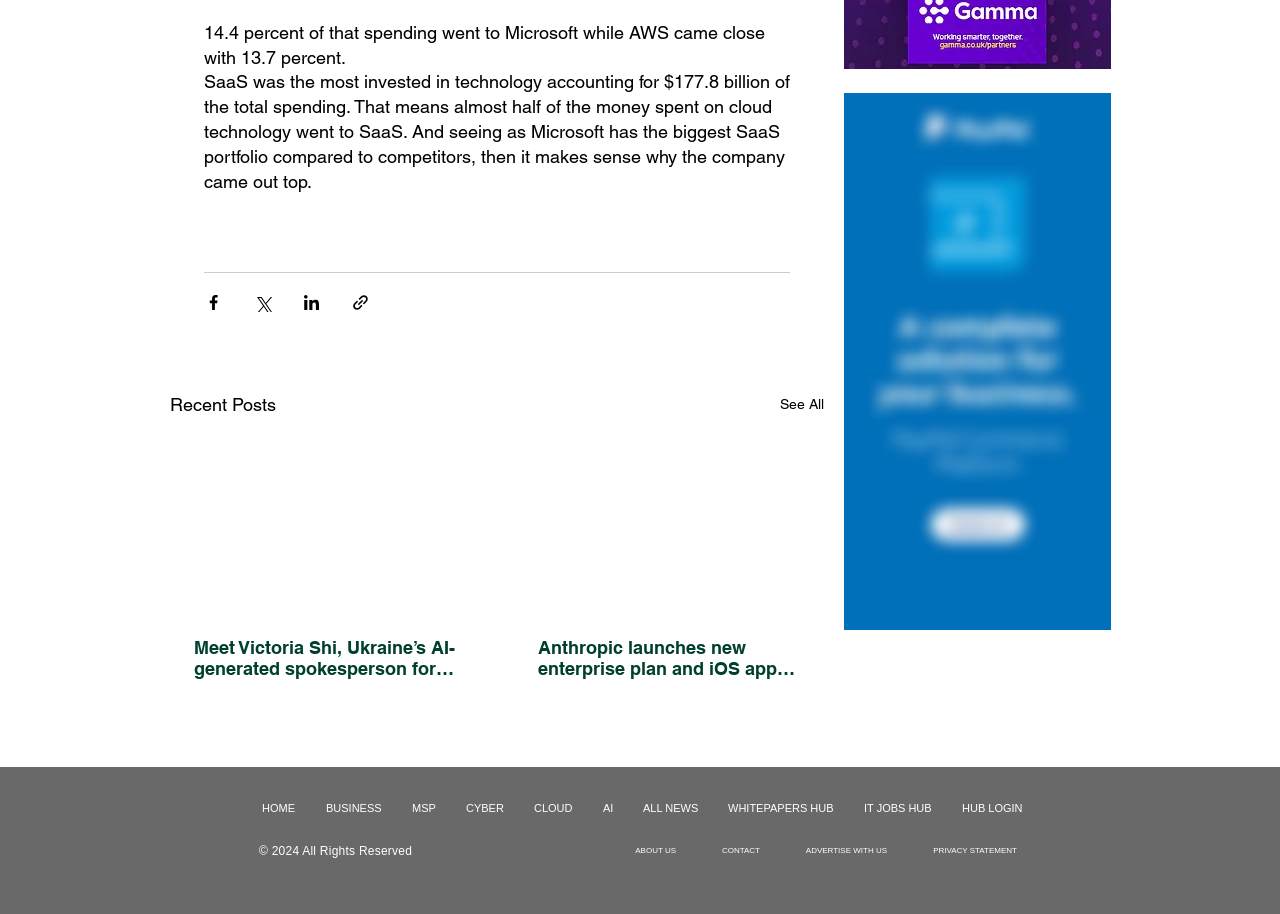Given the element description "MSP", identify the bounding box of the corresponding UI element.

[0.31, 0.866, 0.352, 0.901]